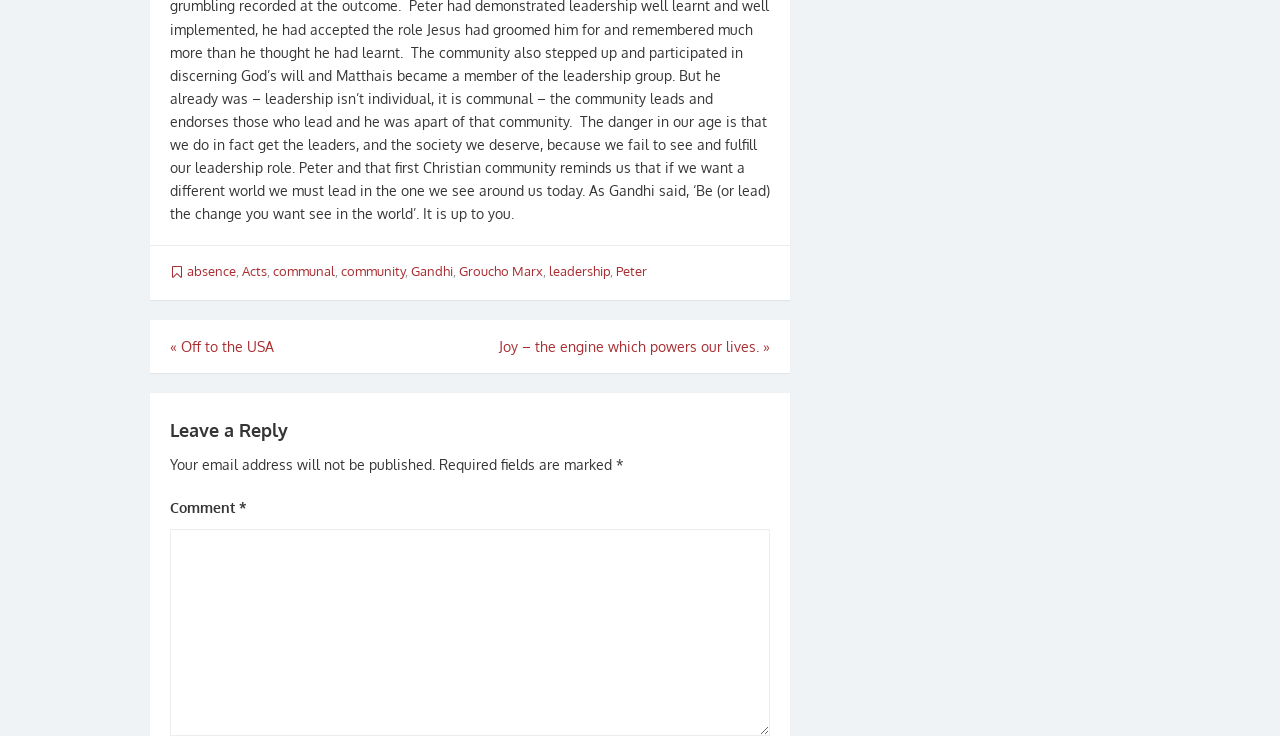What is the purpose of the 'Posts' navigation section?
Please provide a full and detailed response to the question.

I examined the 'navigation' element with the label 'Posts', which contains a heading element labeled 'Post navigation'. This suggests that the purpose of this section is to navigate through posts.